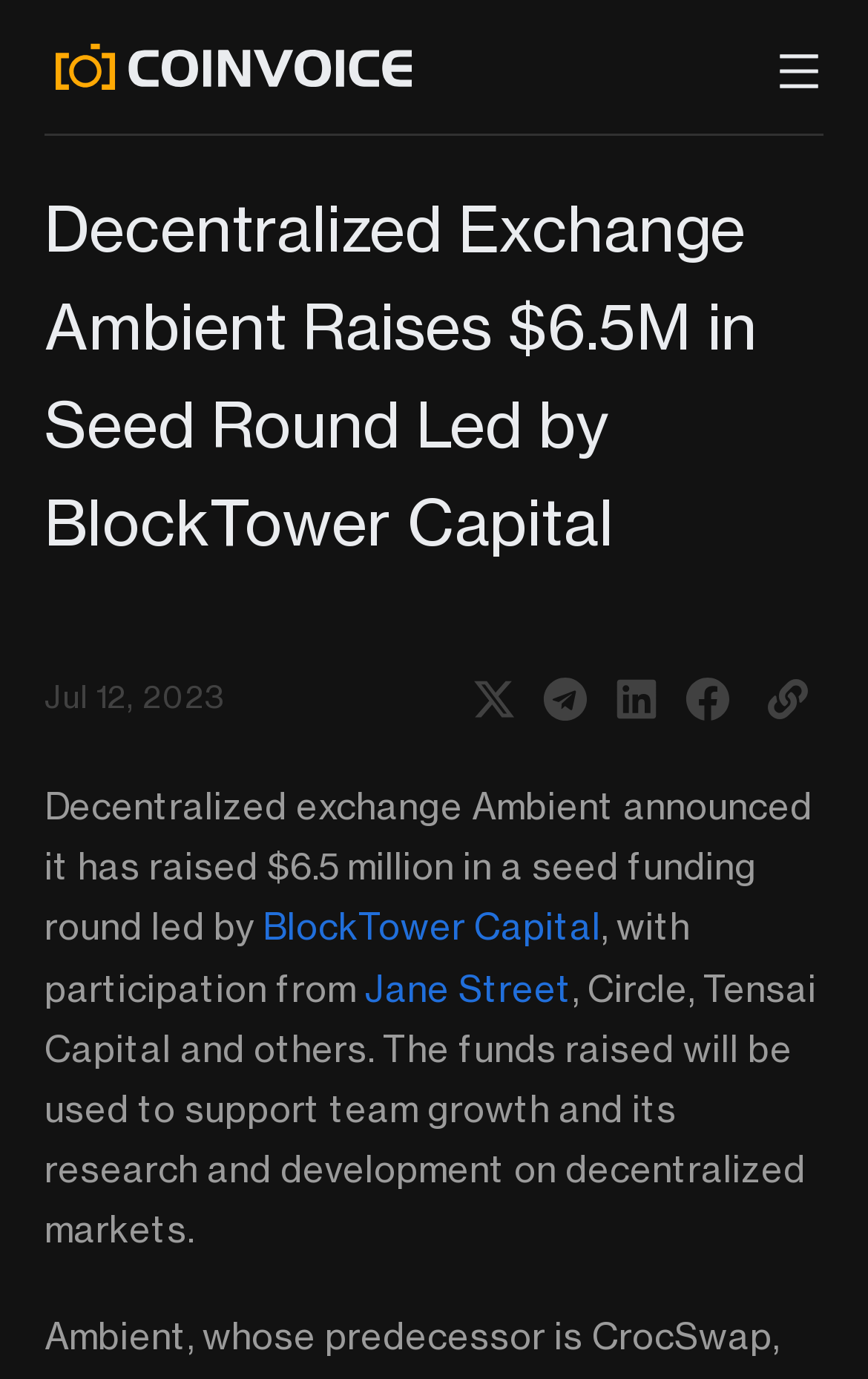Calculate the bounding box coordinates for the UI element based on the following description: "Jane Street". Ensure the coordinates are four float numbers between 0 and 1, i.e., [left, top, right, bottom].

[0.421, 0.7, 0.659, 0.732]